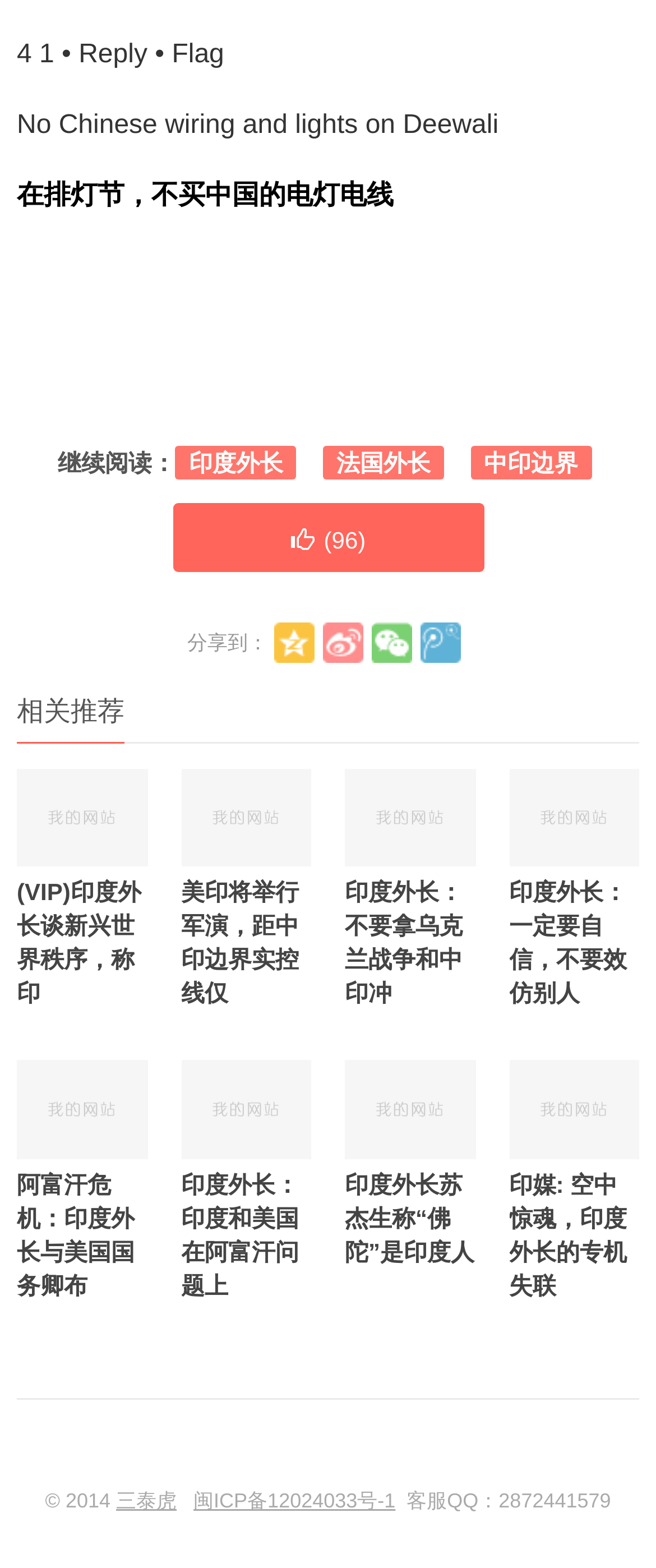What is the language of the article?
Based on the screenshot, provide your answer in one word or phrase.

Chinese